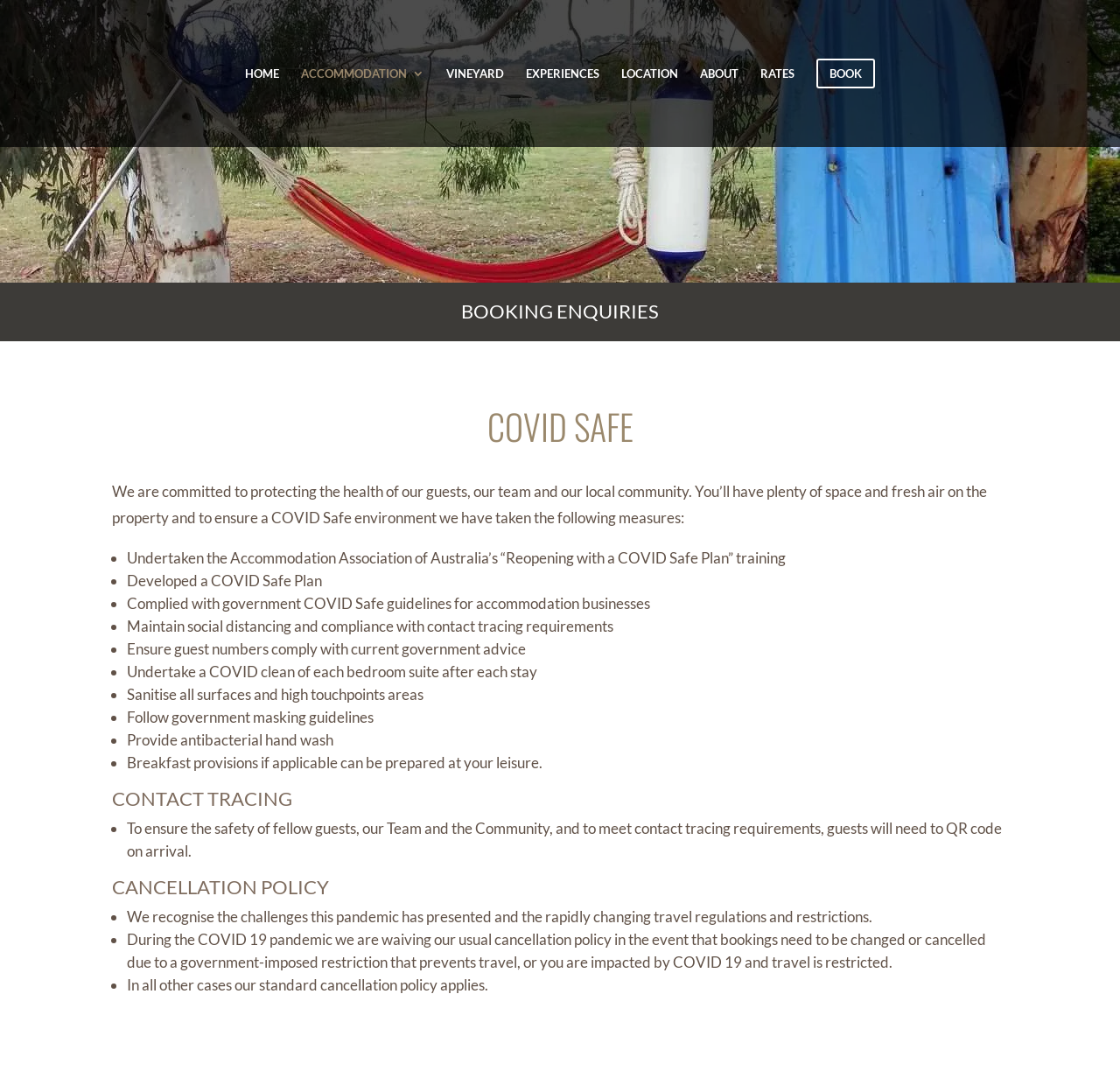What is provided for breakfast?
Look at the image and provide a short answer using one word or a phrase.

Antibacterial hand wash and breakfast provisions